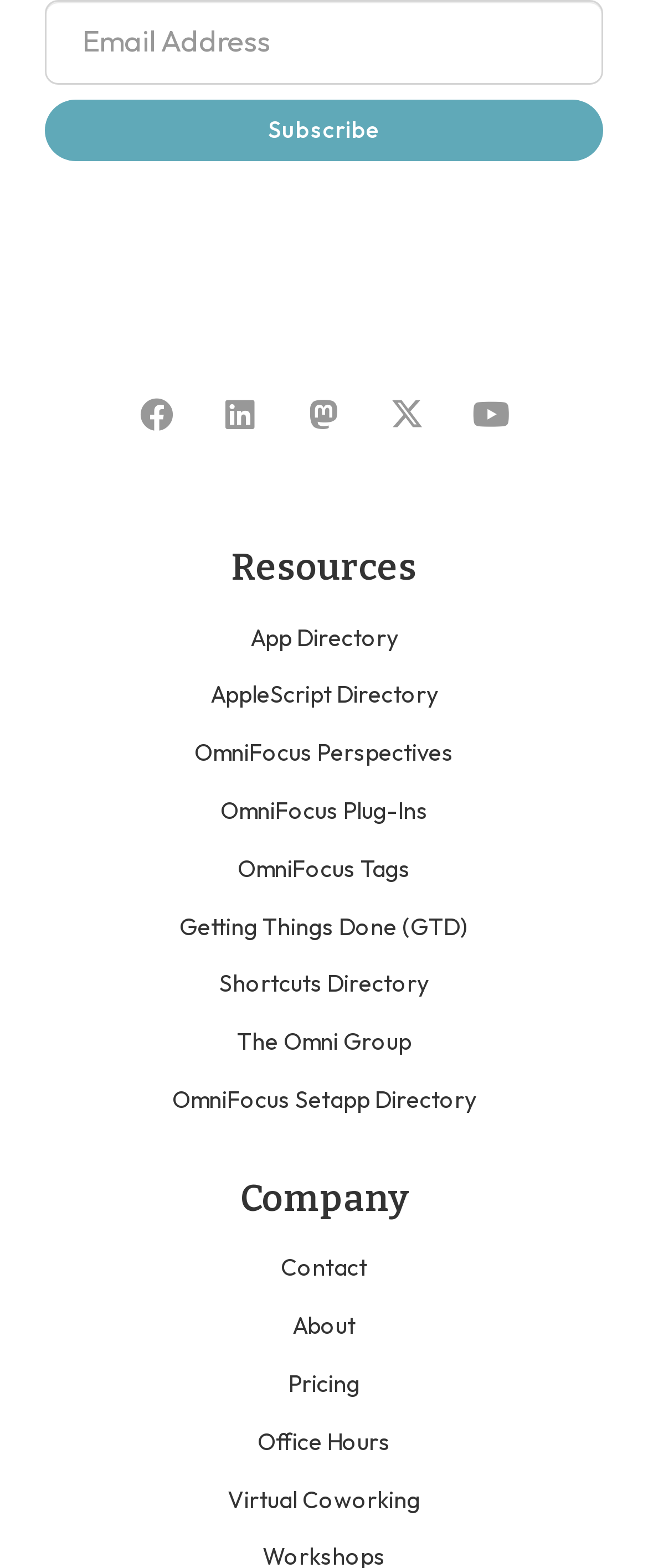What company is associated with this webpage?
Using the details shown in the screenshot, provide a comprehensive answer to the question.

I found the company associated with this webpage by looking at the link 'The Omni Group' in the 'Company' section, which suggests that this webpage is related to The Omni Group.